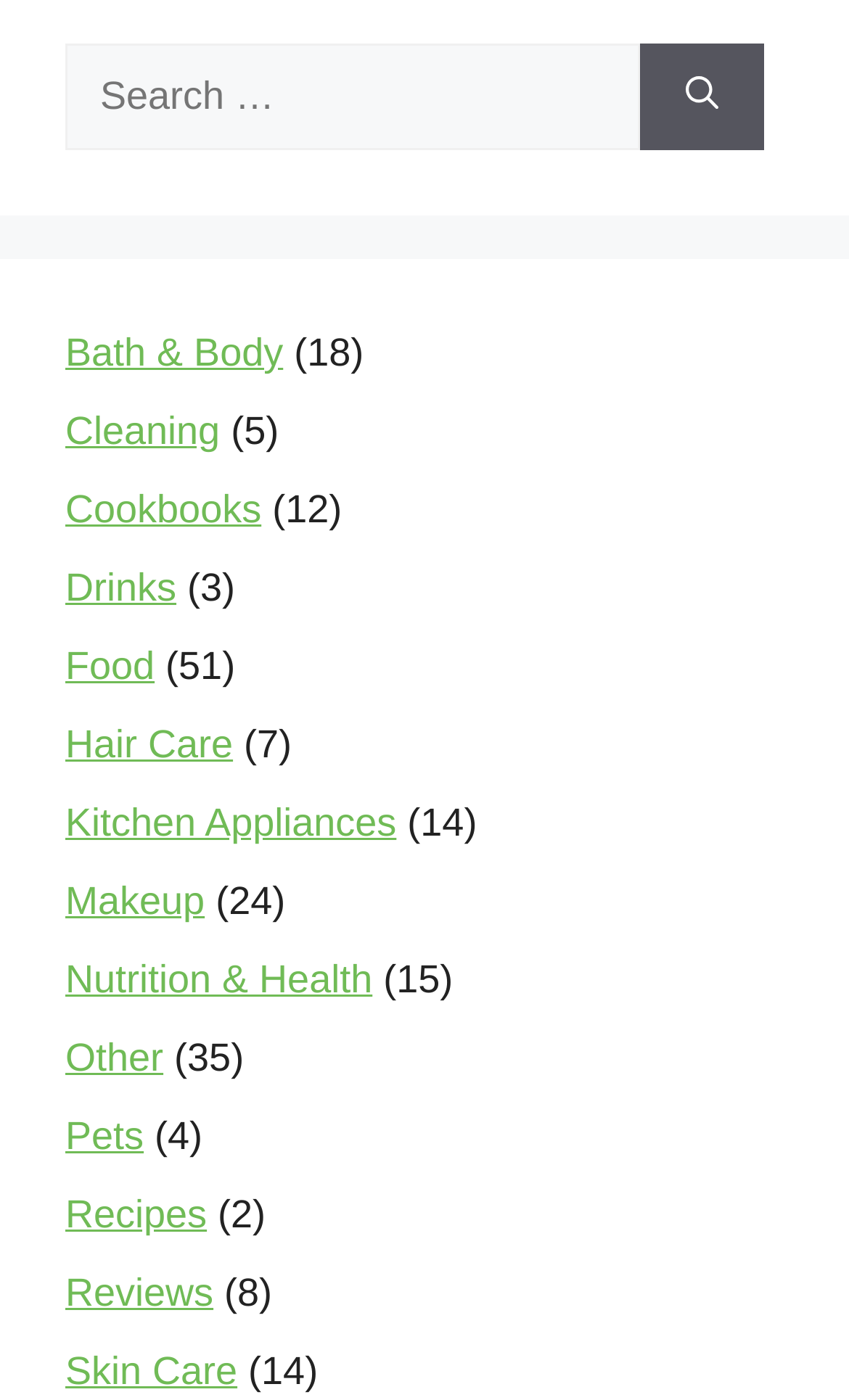Locate the bounding box coordinates of the element you need to click to accomplish the task described by this instruction: "Click on Bath & Body".

[0.077, 0.236, 0.334, 0.267]